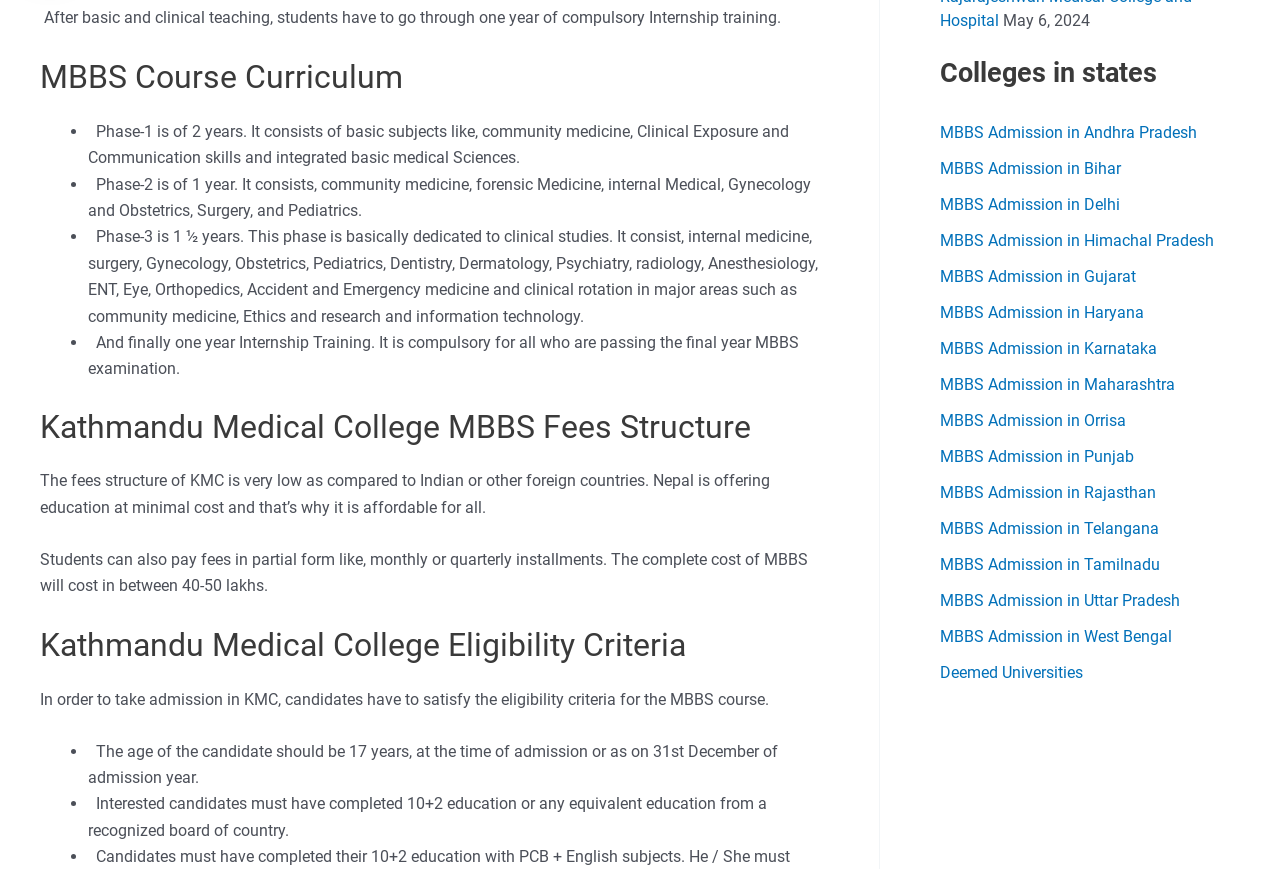What is the duration of Phase-1 in MBBS course?
Look at the screenshot and provide an in-depth answer.

According to the webpage, Phase-1 of the MBBS course is of 2 years, which consists of basic subjects like community medicine, Clinical Exposure and Communication skills, and integrated basic medical Sciences.